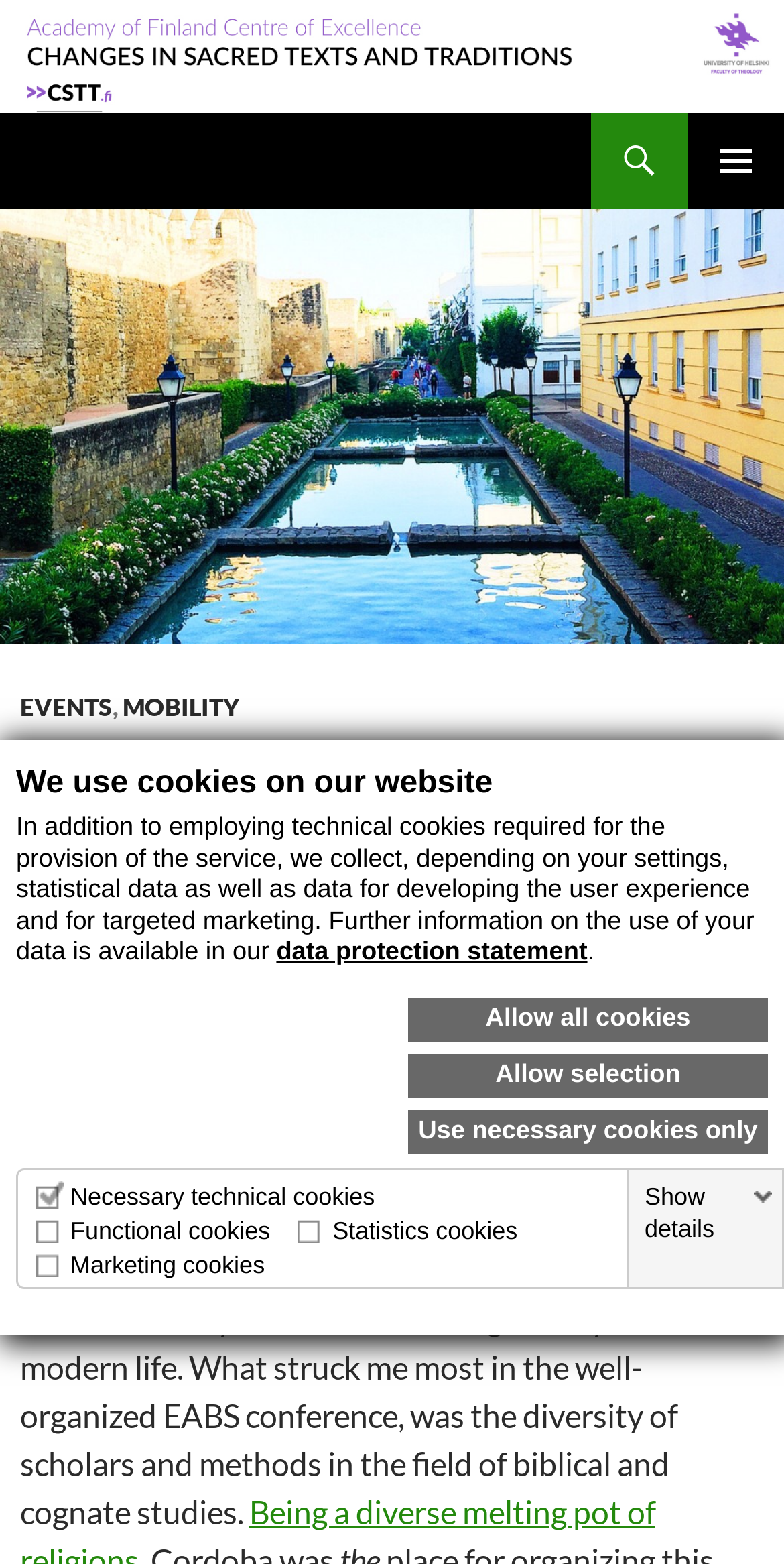What is the location of the event mentioned? Using the information from the screenshot, answer with a single word or phrase.

Cordoba, Spain